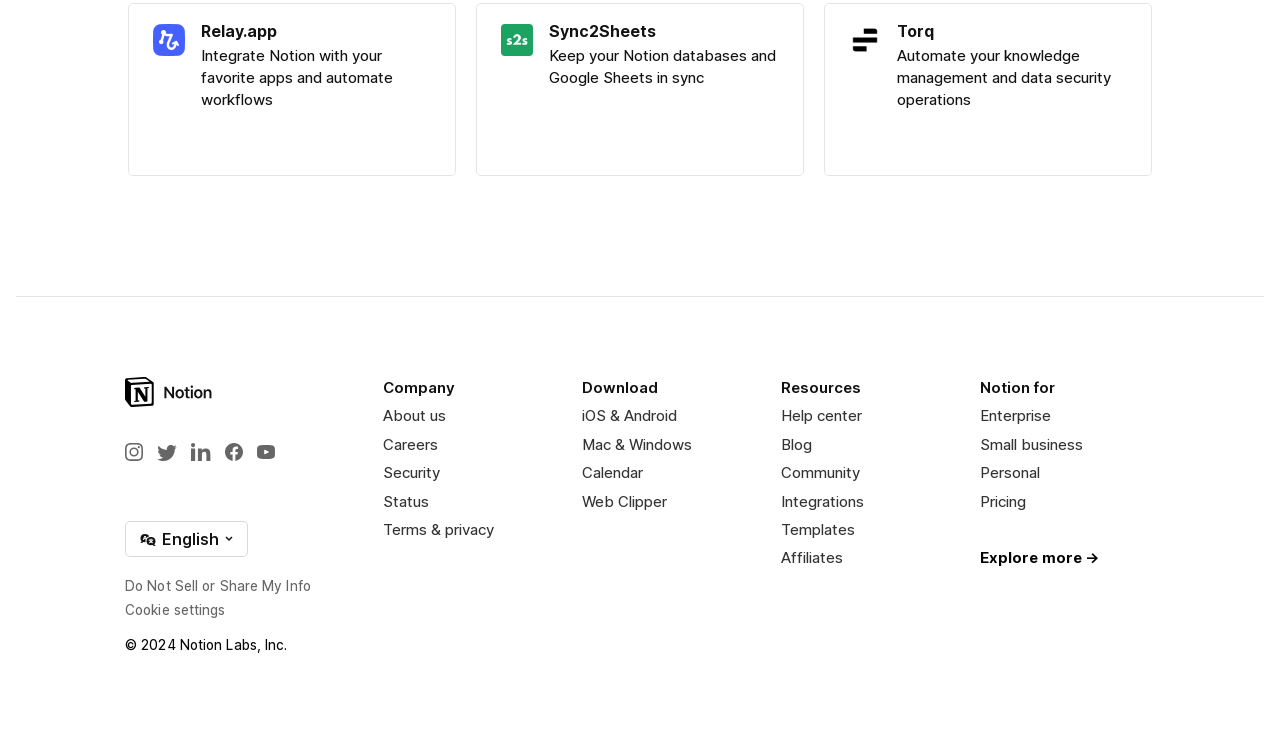With reference to the screenshot, provide a detailed response to the question below:
What is the name of the company?

I found the answer by looking at the bottom of the webpage, where the copyright information is usually located. The text '© 2024 Notion Labs, Inc.' indicates that the company name is Notion Labs, Inc.